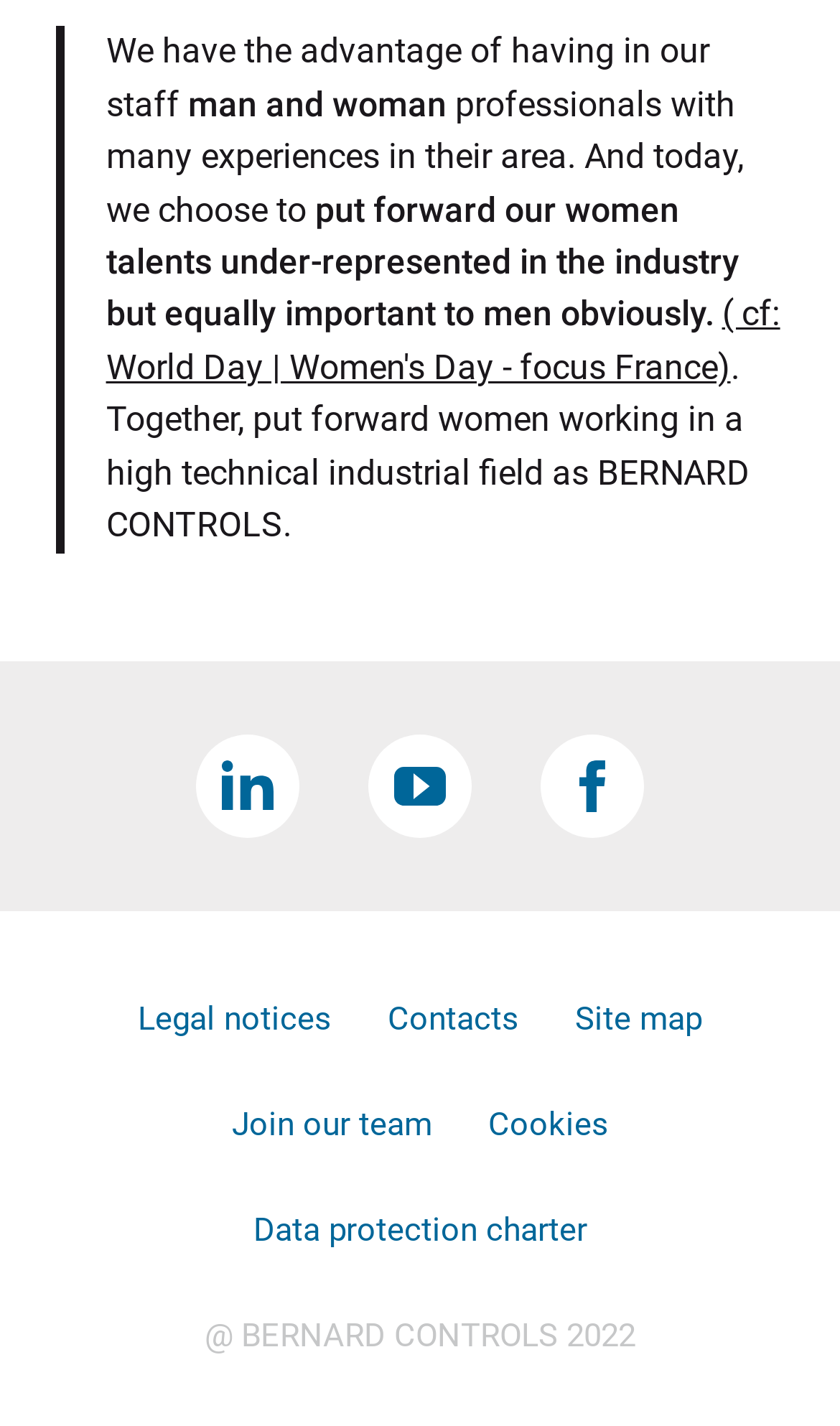Pinpoint the bounding box coordinates of the element to be clicked to execute the instruction: "Go to the Legal notices page".

[0.164, 0.701, 0.395, 0.728]